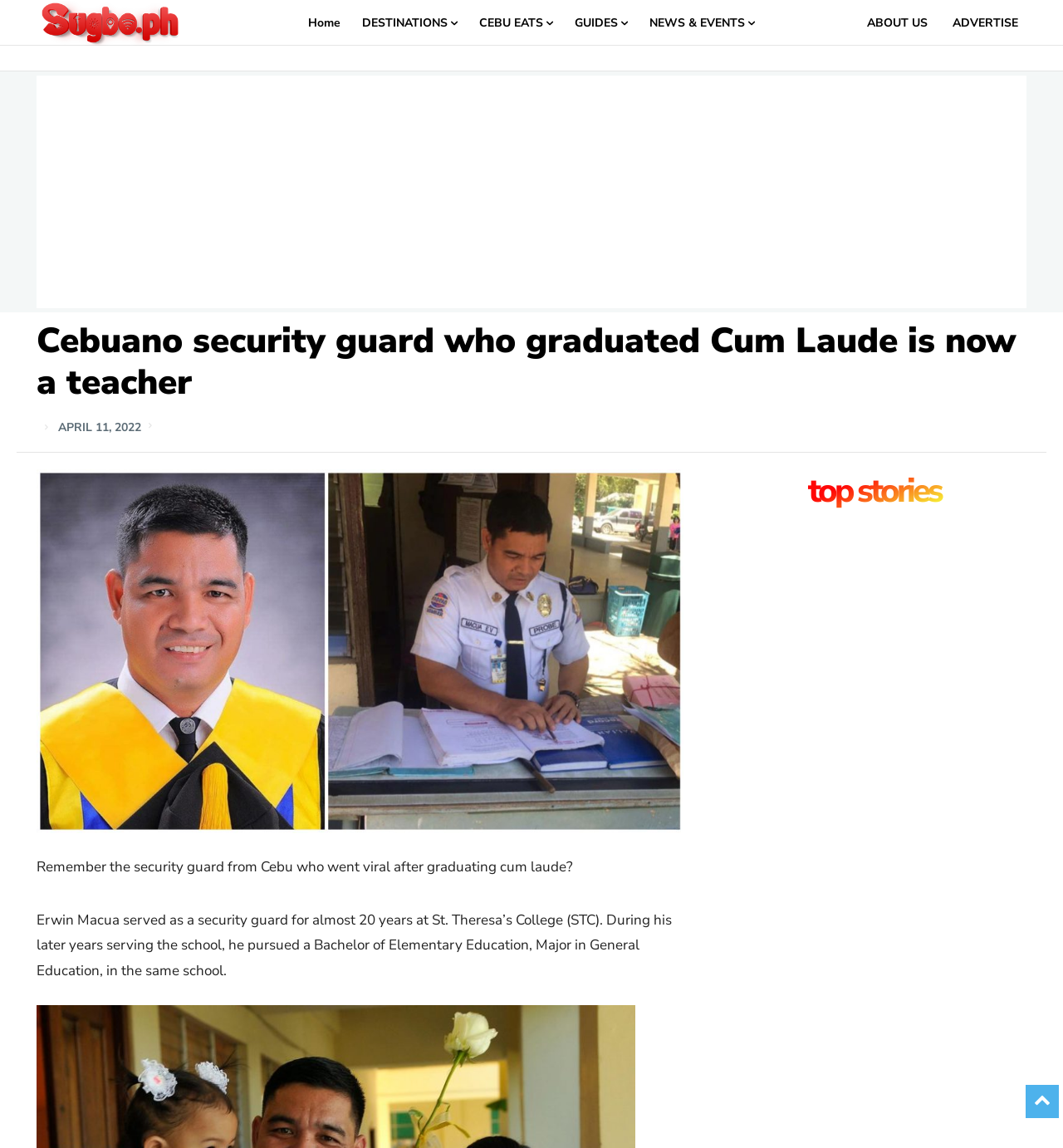How many years did Erwin Macua serve as a security guard?
Please answer the question with a detailed and comprehensive explanation.

I found the answer by reading the text content of the webpage, specifically the sentence 'Erwin Macua served as a security guard for almost 20 years at St. Theresa’s College (STC).' which mentions the duration of Erwin Macua's service as a security guard.